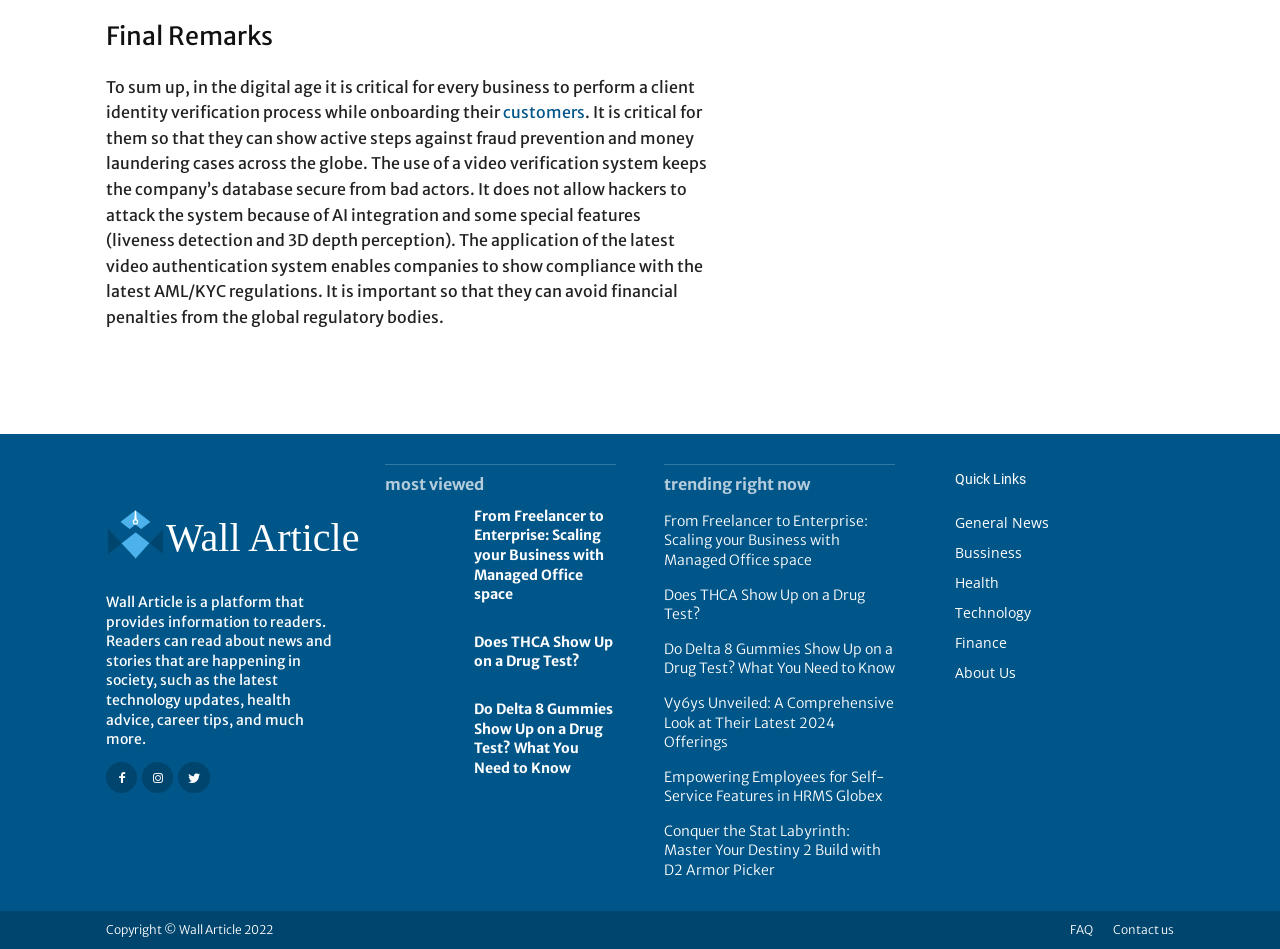Locate the bounding box coordinates of the element you need to click to accomplish the task described by this instruction: "Check the most viewed articles".

[0.301, 0.5, 0.378, 0.52]